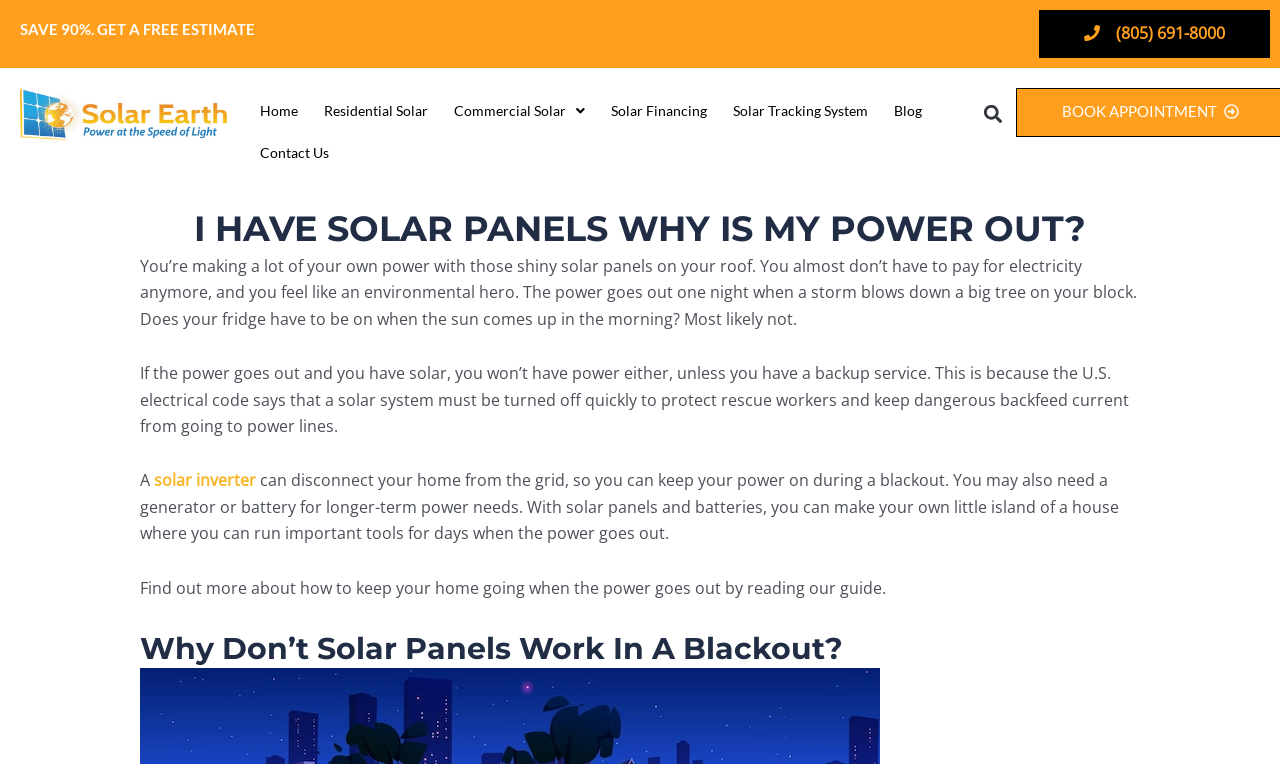Identify the bounding box coordinates for the UI element that matches this description: "March 2024".

None